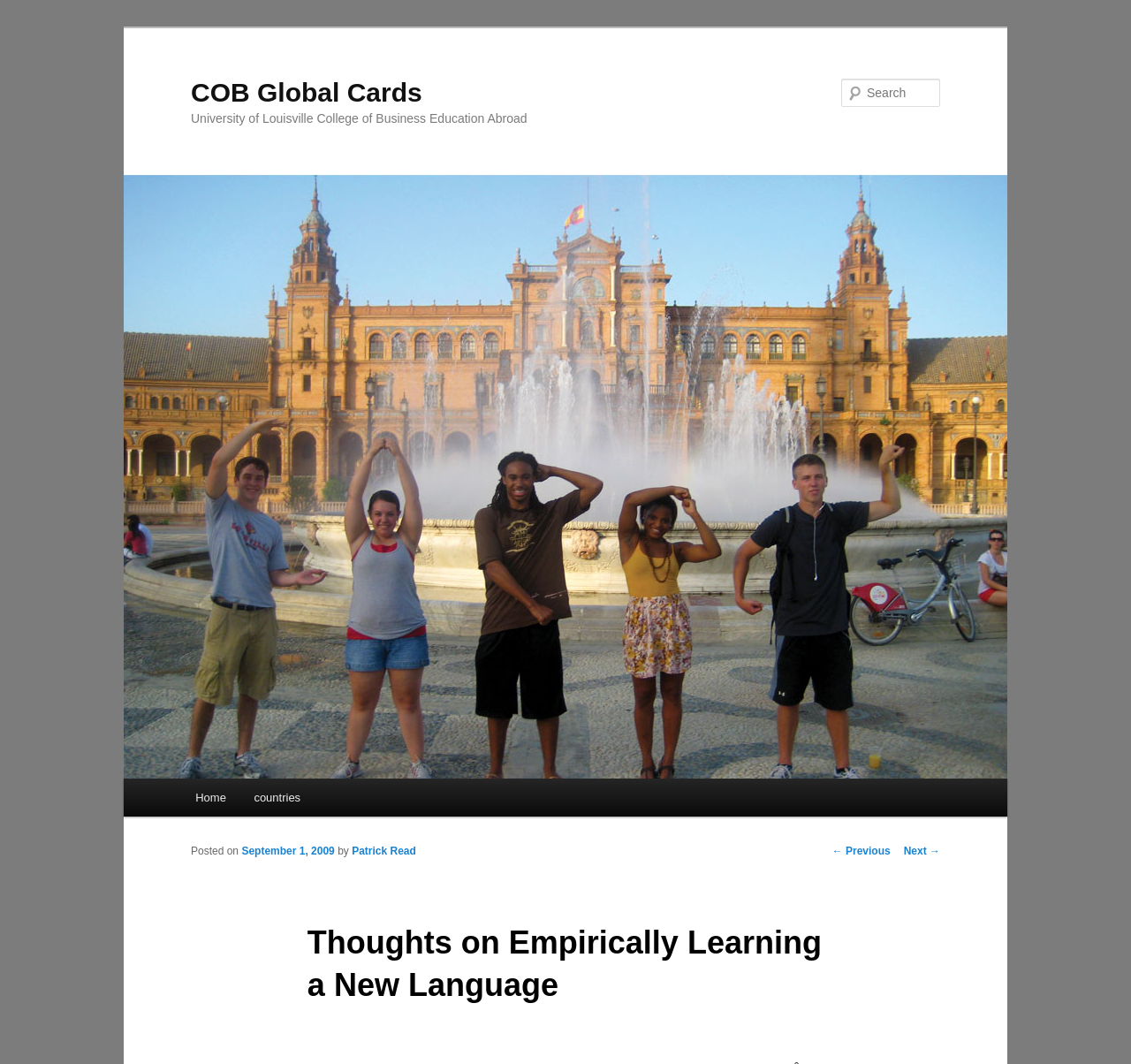Identify the bounding box coordinates of the clickable region necessary to fulfill the following instruction: "search for something". The bounding box coordinates should be four float numbers between 0 and 1, i.e., [left, top, right, bottom].

[0.744, 0.074, 0.831, 0.1]